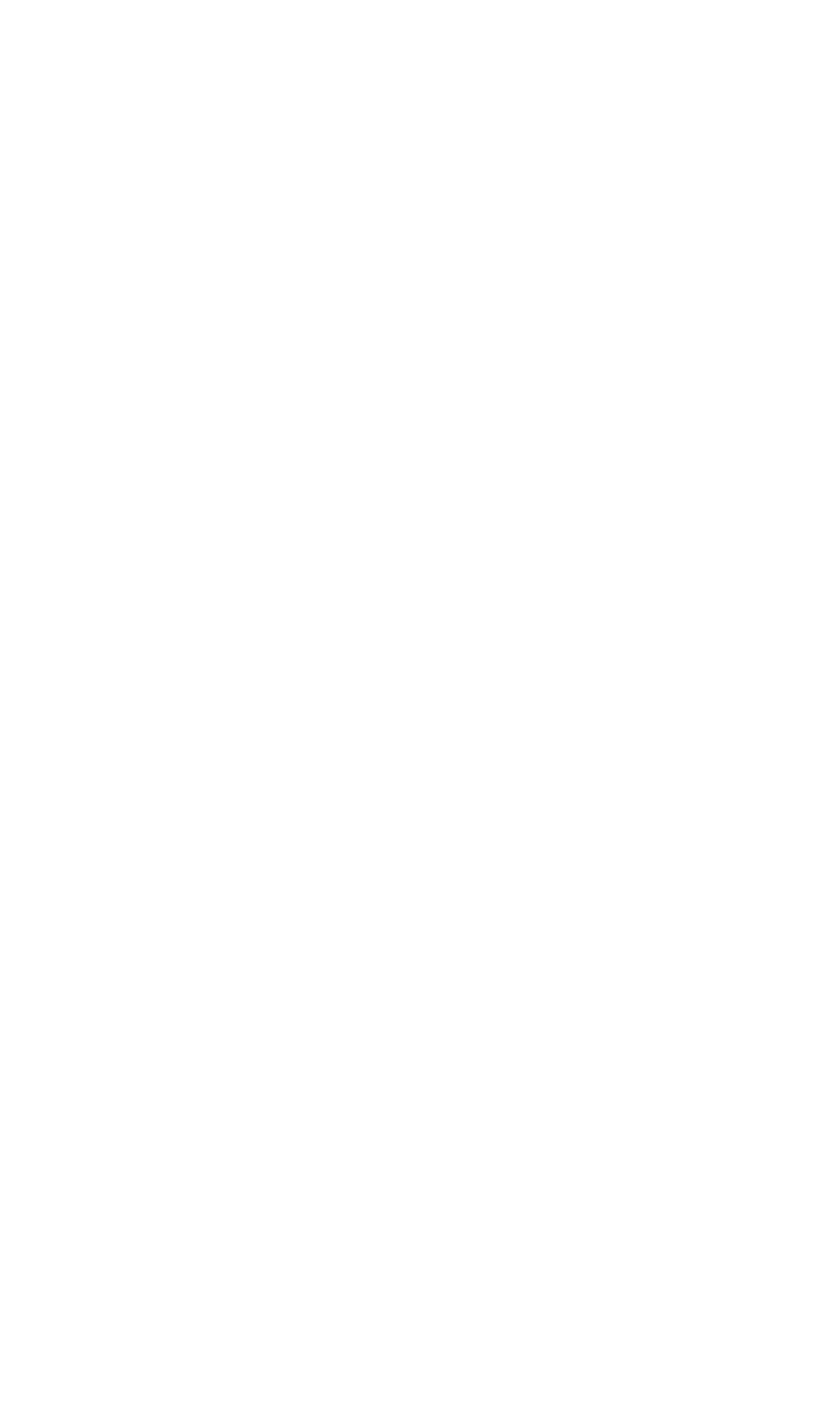Please respond to the question using a single word or phrase:
How many navigation links are present in the top section of the webpage?

5